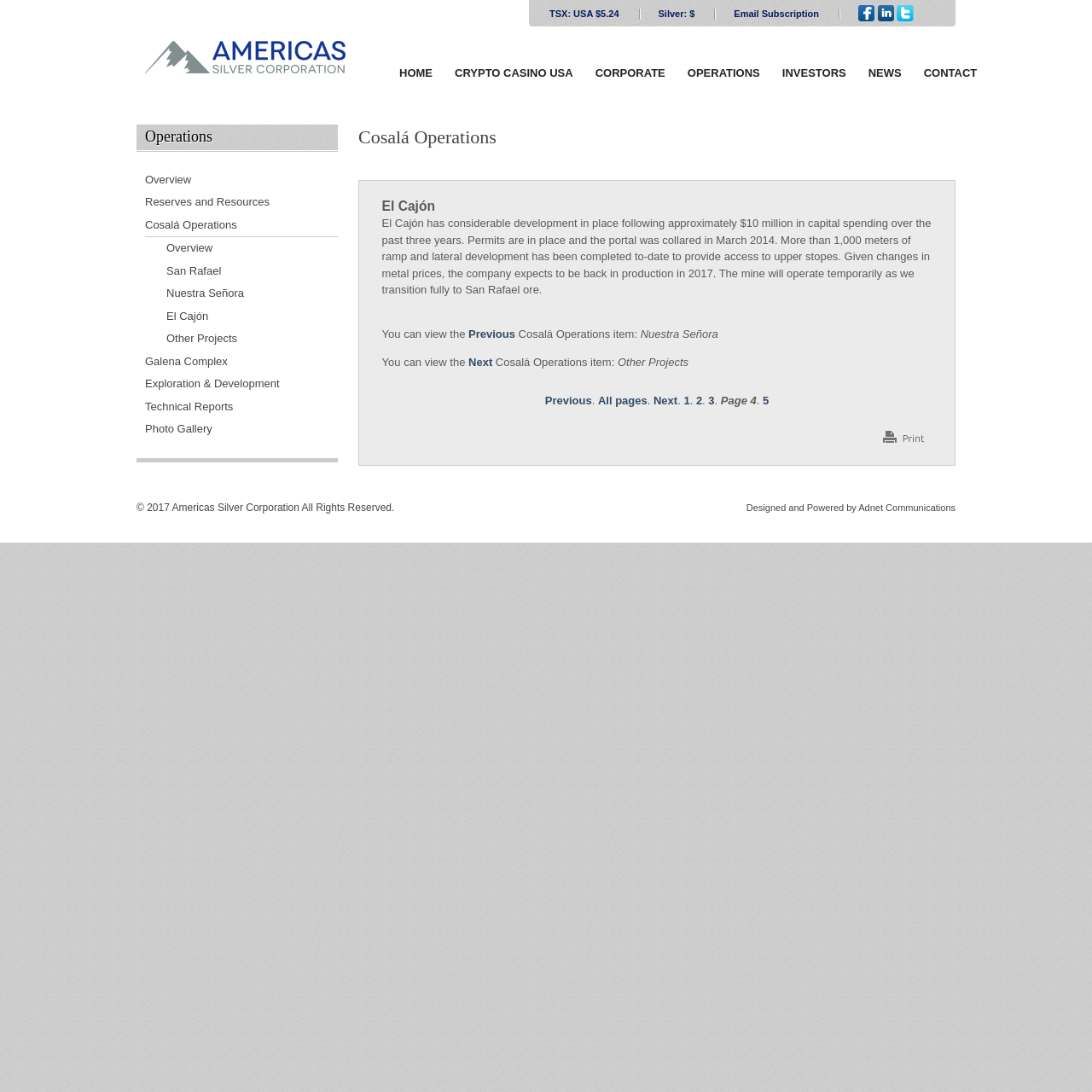Based on the visual content of the image, answer the question thoroughly: What is the expected production timeline for El Cajón mine?

I found the answer by reading the text in the table cell, which states that 'the company expects to be back in production in 2017'.